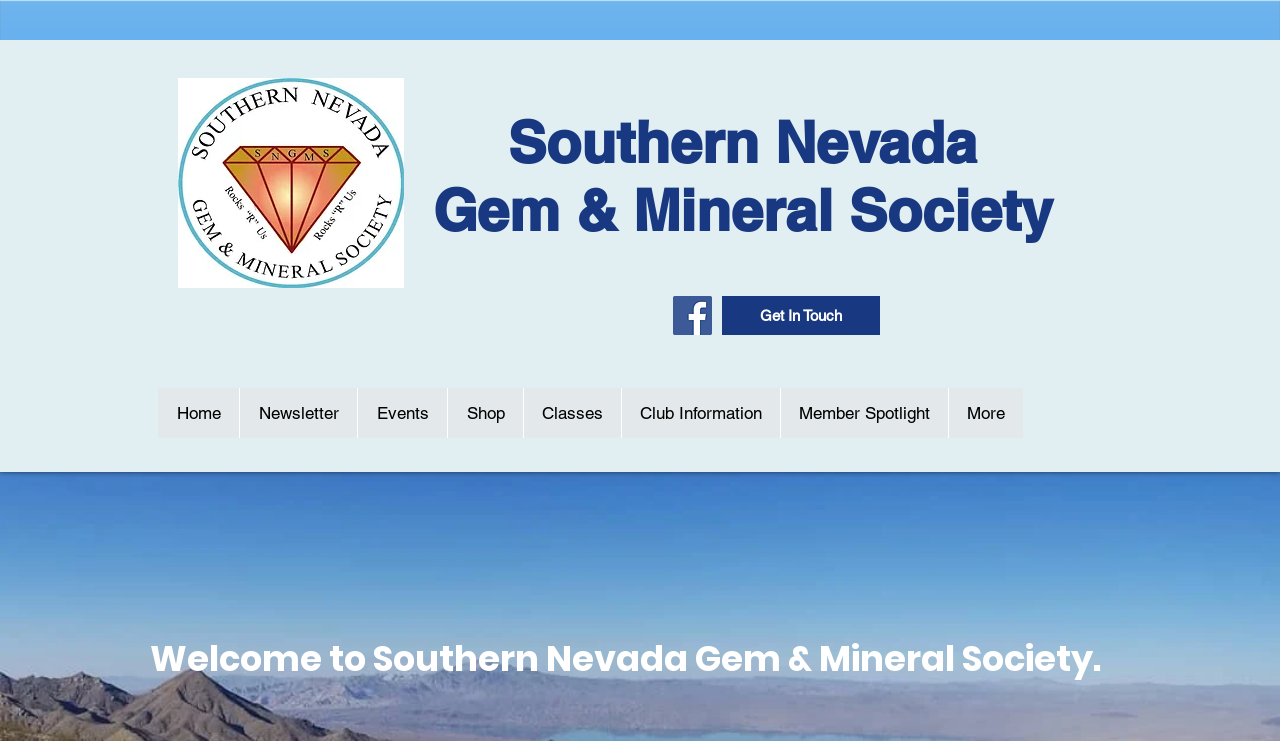How many navigation links are there?
Using the image as a reference, answer the question in detail.

There are 7 navigation links in the 'Site' navigation element, which are 'Home', 'Newsletter', 'Events', 'Shop', 'Classes', 'Club Information', and 'Member Spotlight'.